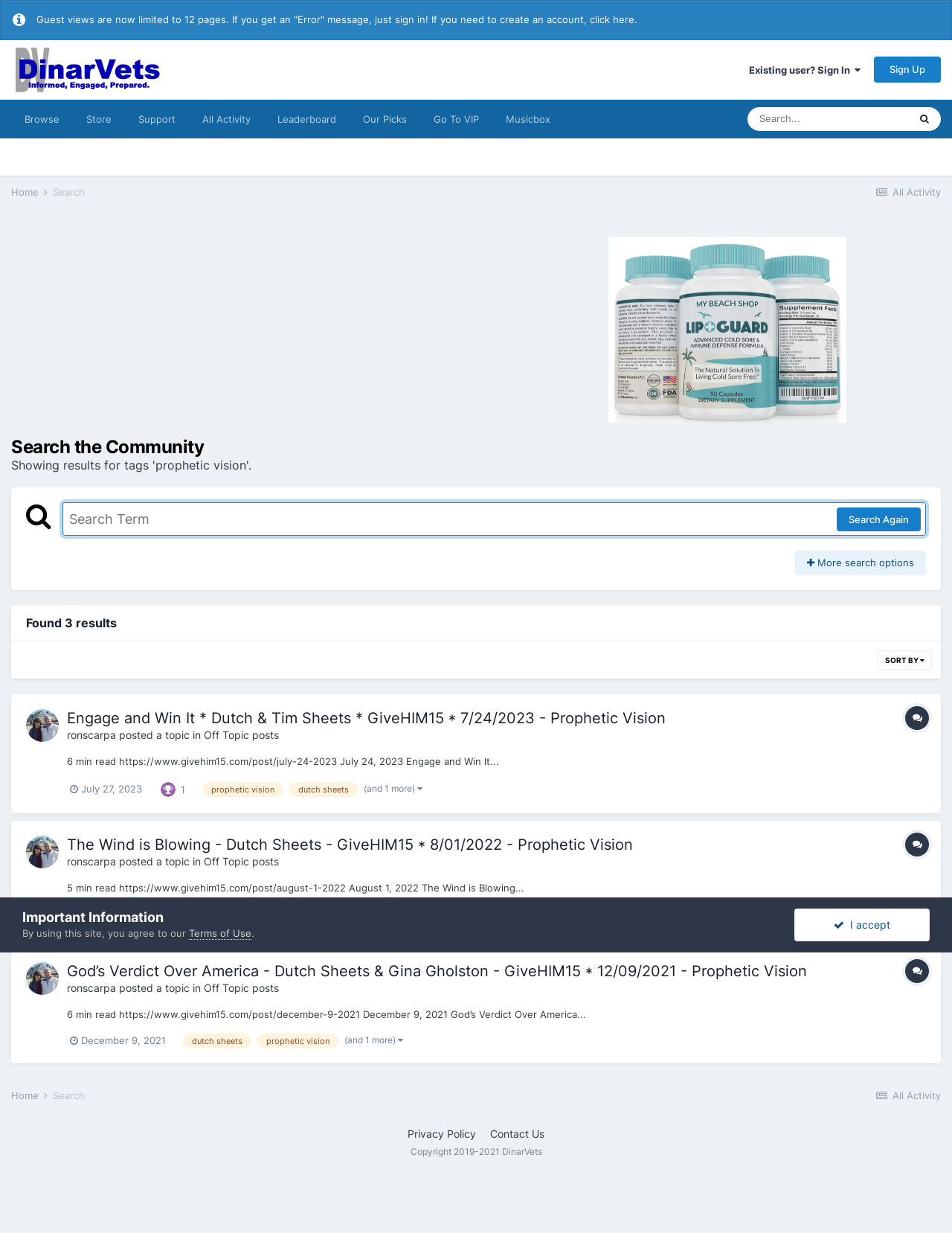What is the date of the third search result?
Refer to the image and give a detailed answer to the question.

I determined the answer by looking at the heading of the third search result, which is 'God’s Verdict Over America - Dutch Sheets & Gina Gholston - GiveHIM15 * 12/09/2021 - Prophetic Vision'.